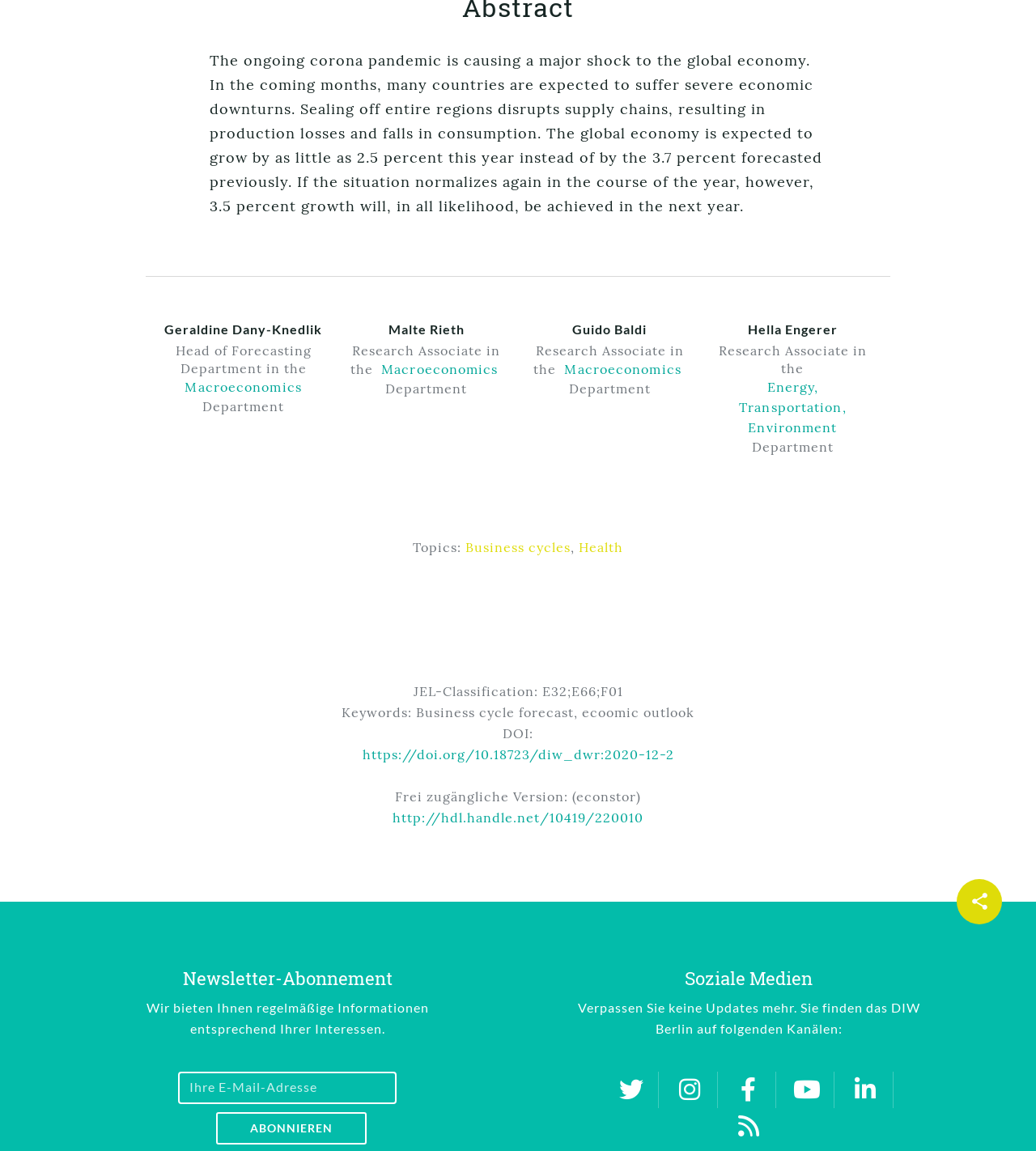Return the bounding box coordinates of the UI element that corresponds to this description: "Energy, Transportation, Environment". The coordinates must be given as four float numbers in the range of 0 and 1, [left, top, right, bottom].

[0.683, 0.328, 0.848, 0.381]